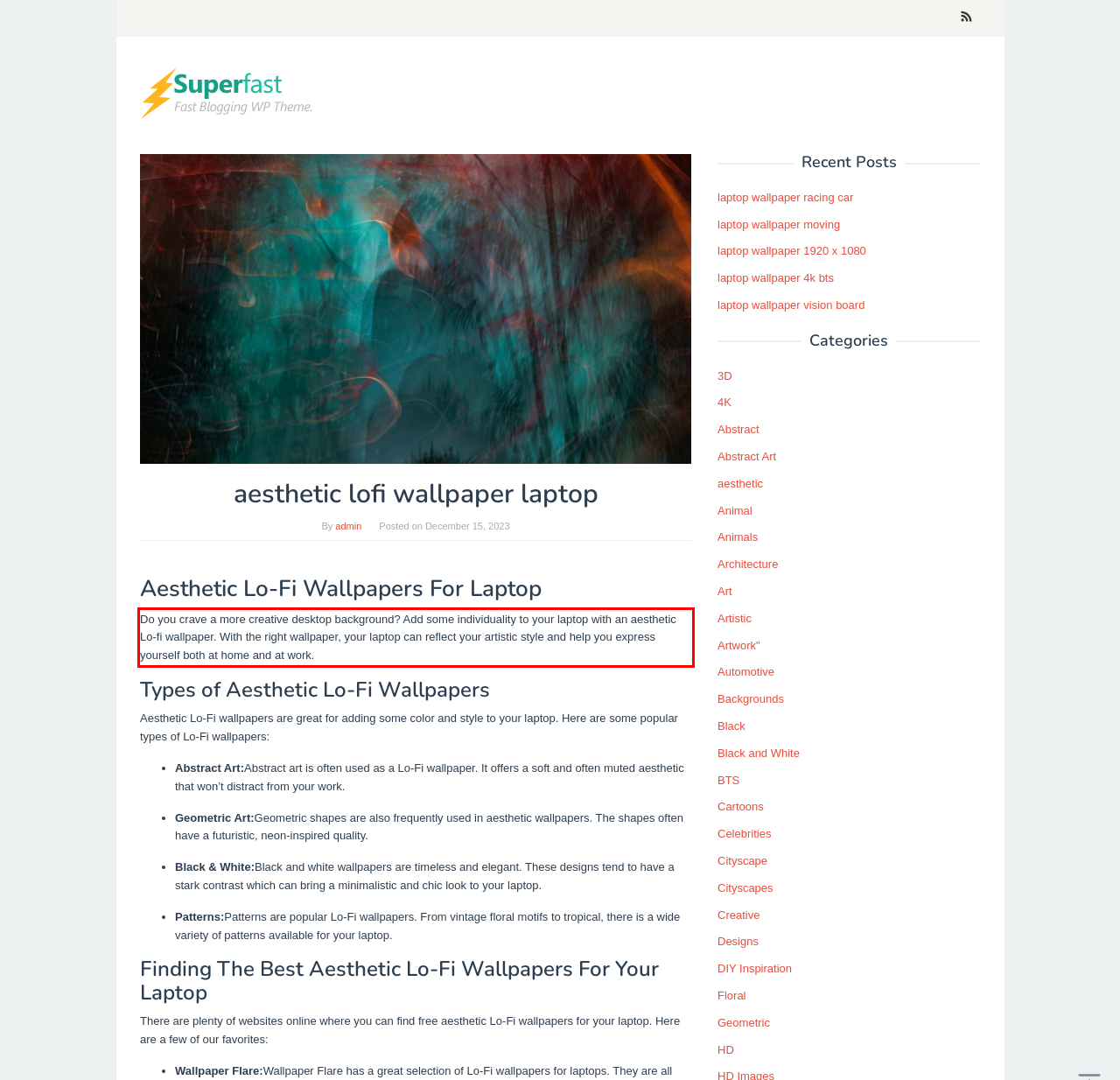Please take the screenshot of the webpage, find the red bounding box, and generate the text content that is within this red bounding box.

Do you crave a more creative desktop background? Add some individuality to your laptop with an aesthetic Lo-fi wallpaper. With the right wallpaper, your laptop can reflect your artistic style and help you express yourself both at home and at work.